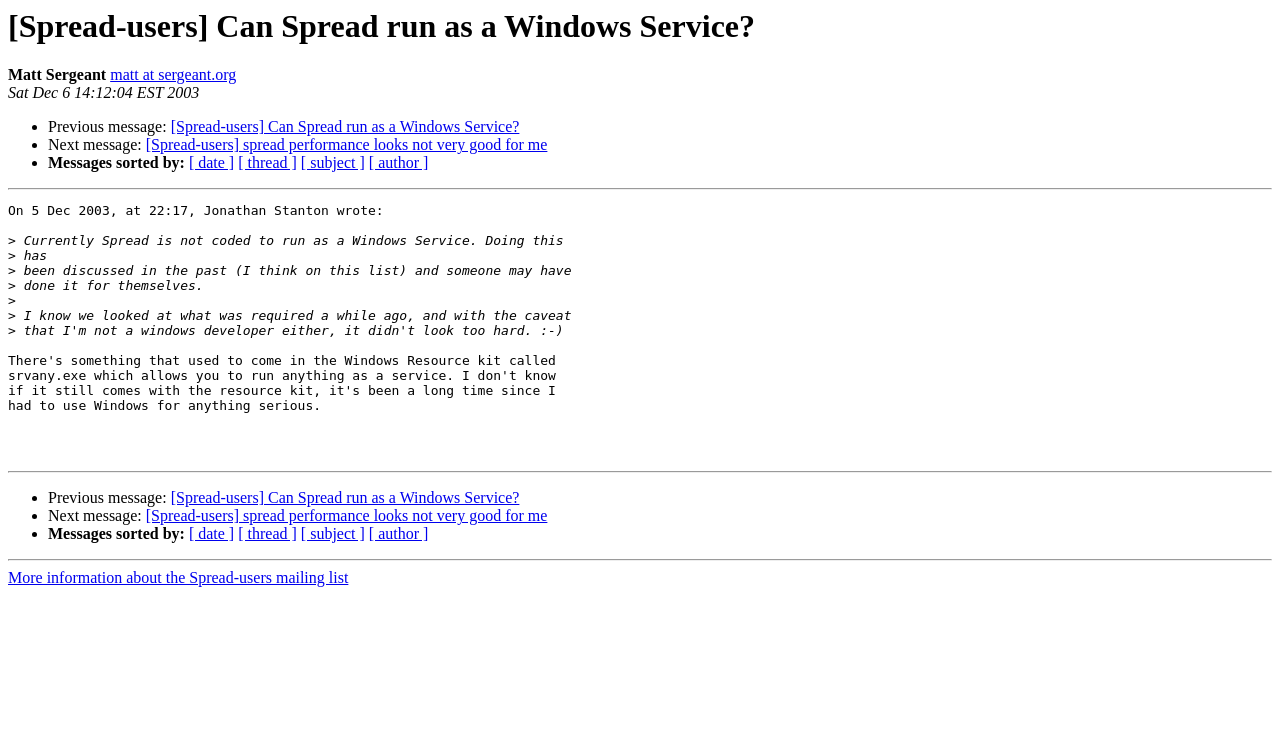Please answer the following question as detailed as possible based on the image: 
What is the name of the mailing list?

The name of the mailing list is Spread-users, which can be inferred from the text '[Spread-users] Can Spread run as a Windows Service?' and the link 'More information about the Spread-users mailing list'